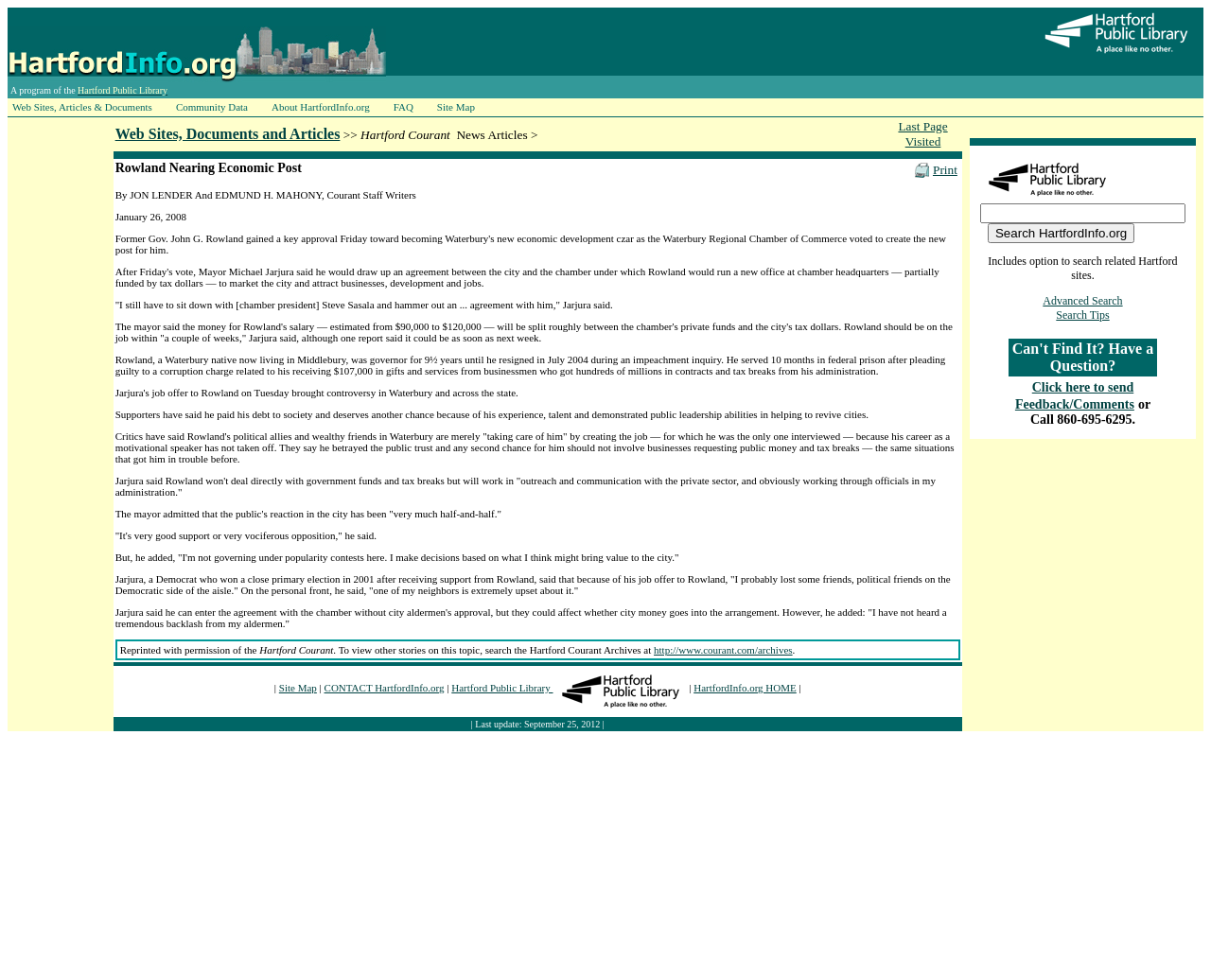Answer the question using only a single word or phrase: 
What is the name of the newspaper that published the article?

Hartford Courant